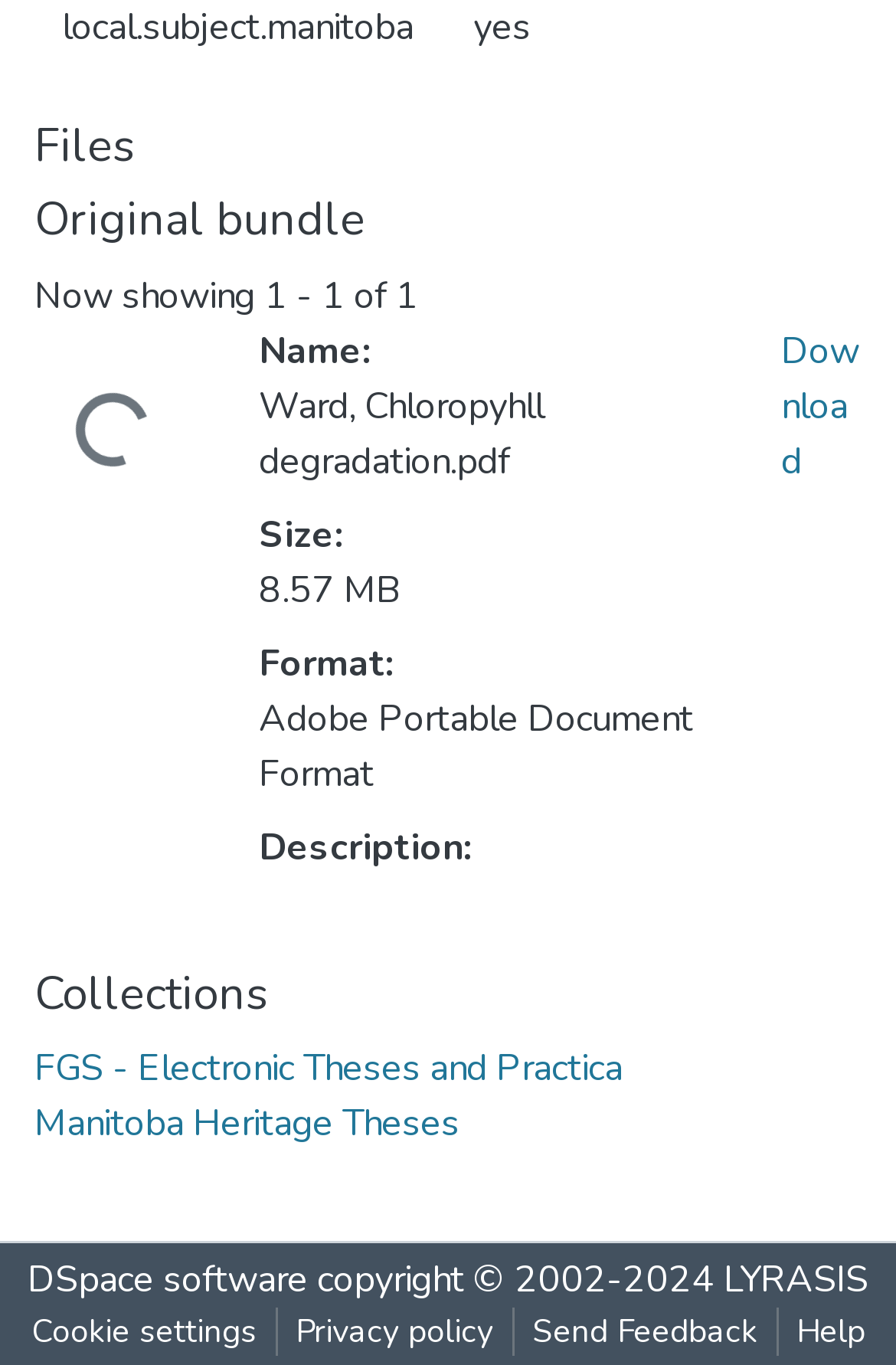Please locate the bounding box coordinates of the element's region that needs to be clicked to follow the instruction: "View the collections". The bounding box coordinates should be provided as four float numbers between 0 and 1, i.e., [left, top, right, bottom].

[0.038, 0.709, 0.962, 0.75]